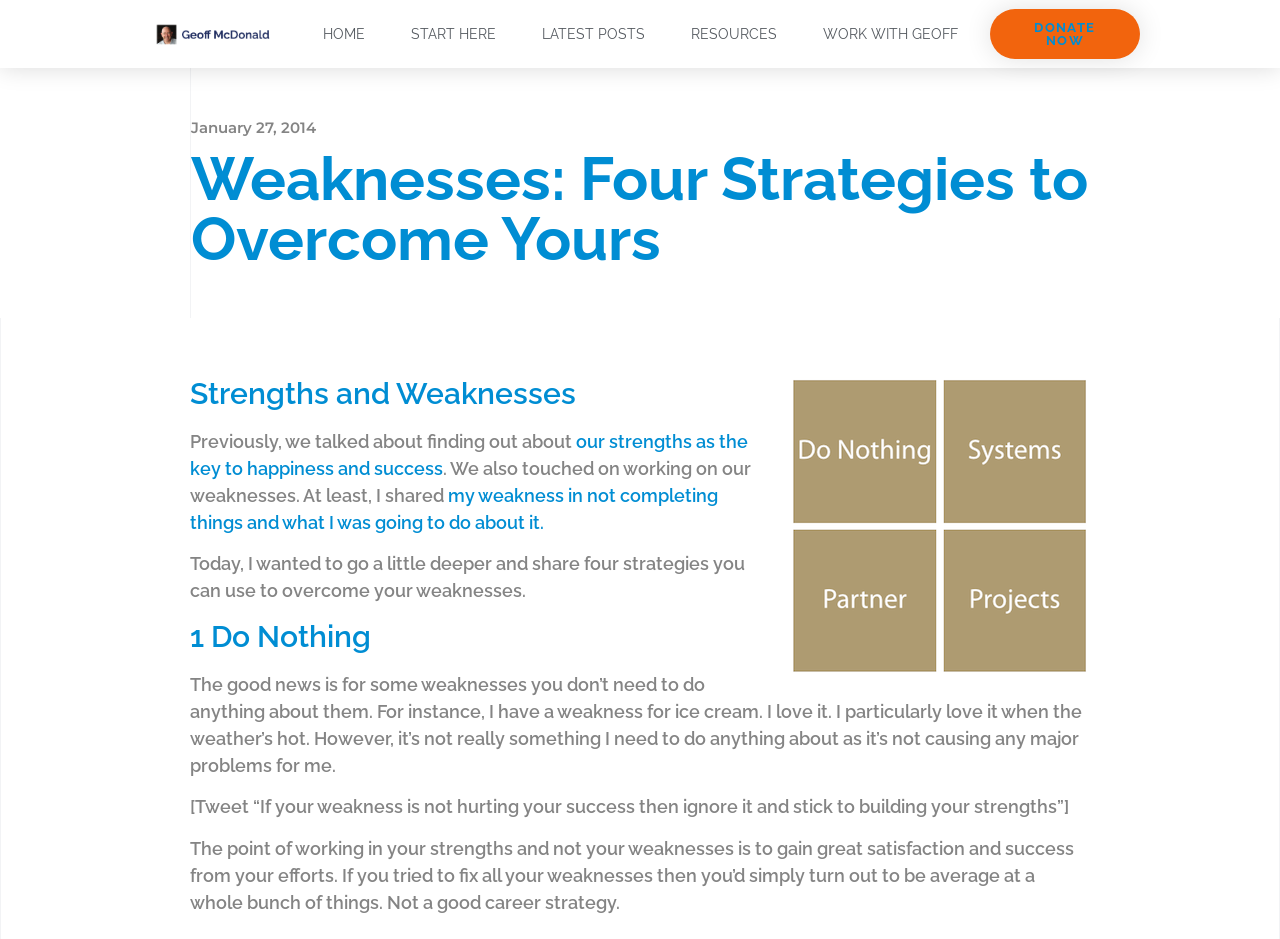Find and indicate the bounding box coordinates of the region you should select to follow the given instruction: "Read the post from January 27, 2014".

[0.149, 0.124, 0.247, 0.148]